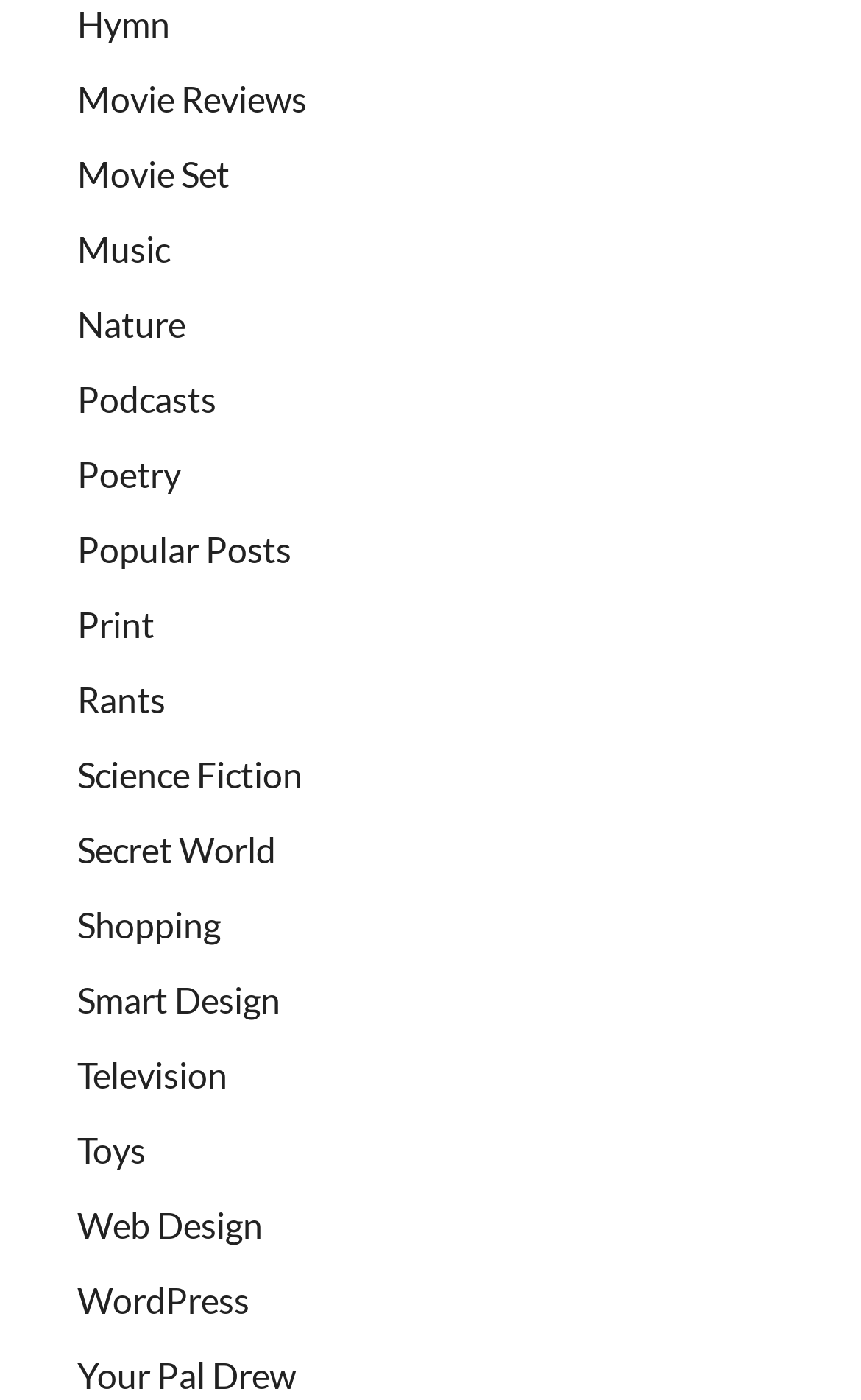How many links are there on the webpage?
Based on the image content, provide your answer in one word or a short phrase.

20